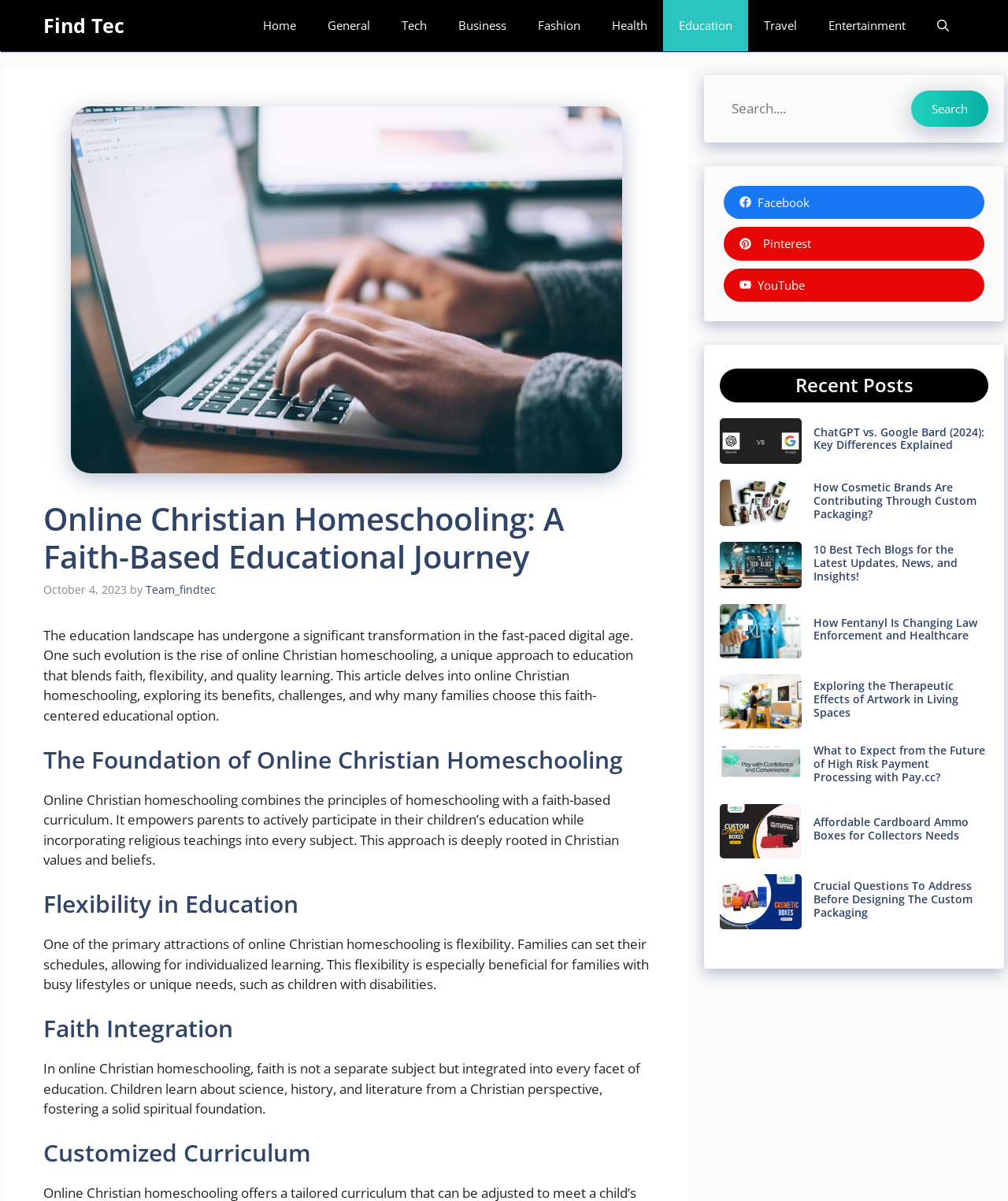Please find the bounding box coordinates of the clickable region needed to complete the following instruction: "Visit the 'Education' page". The bounding box coordinates must consist of four float numbers between 0 and 1, i.e., [left, top, right, bottom].

[0.658, 0.0, 0.742, 0.043]